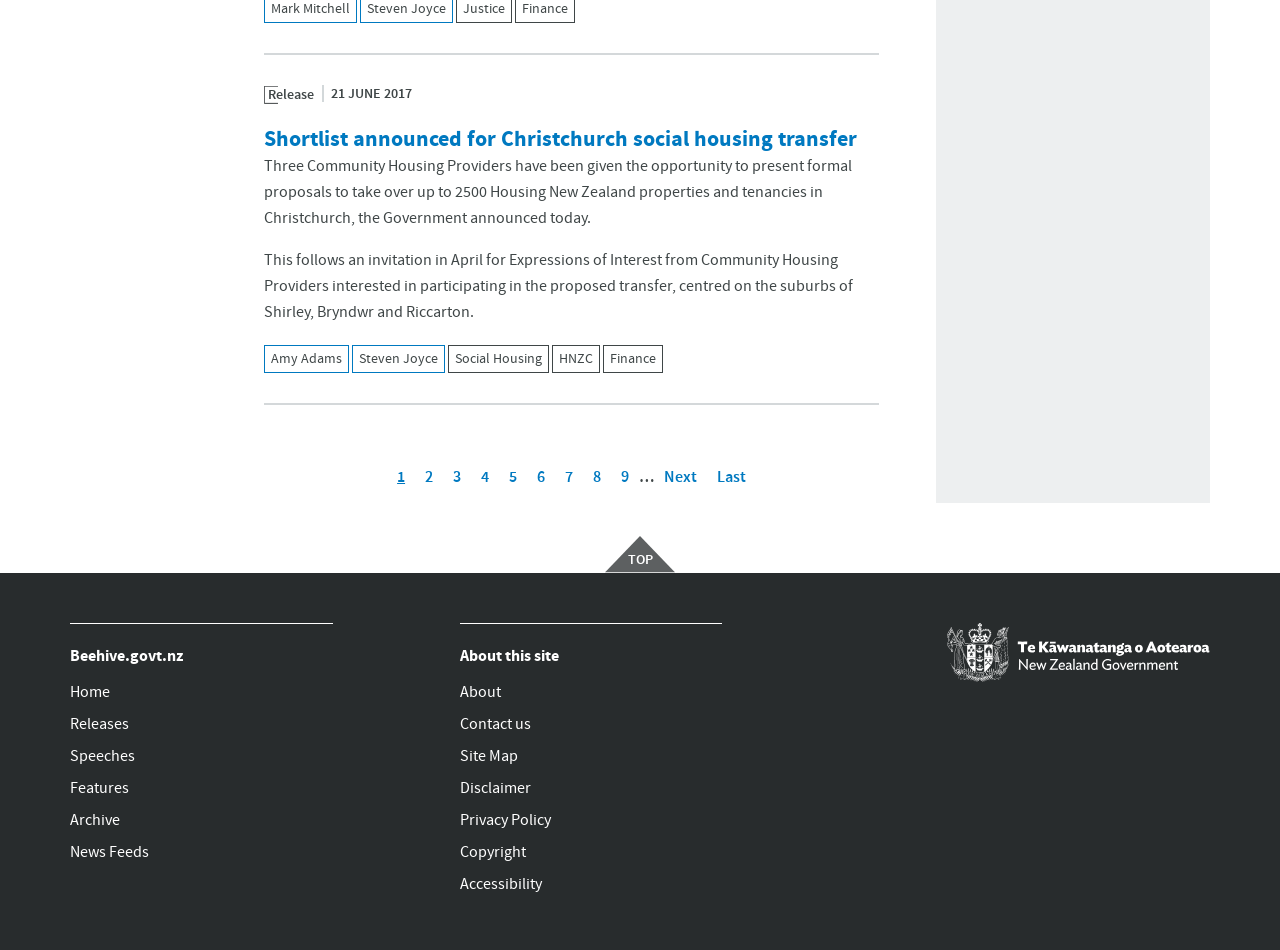Using the information shown in the image, answer the question with as much detail as possible: How many pages are there in the pagination?

The number of pages can be inferred from the links 'Page 2', 'Page 3', ..., 'Page 9' on the webpage, which suggests that there are 9 pages in total.